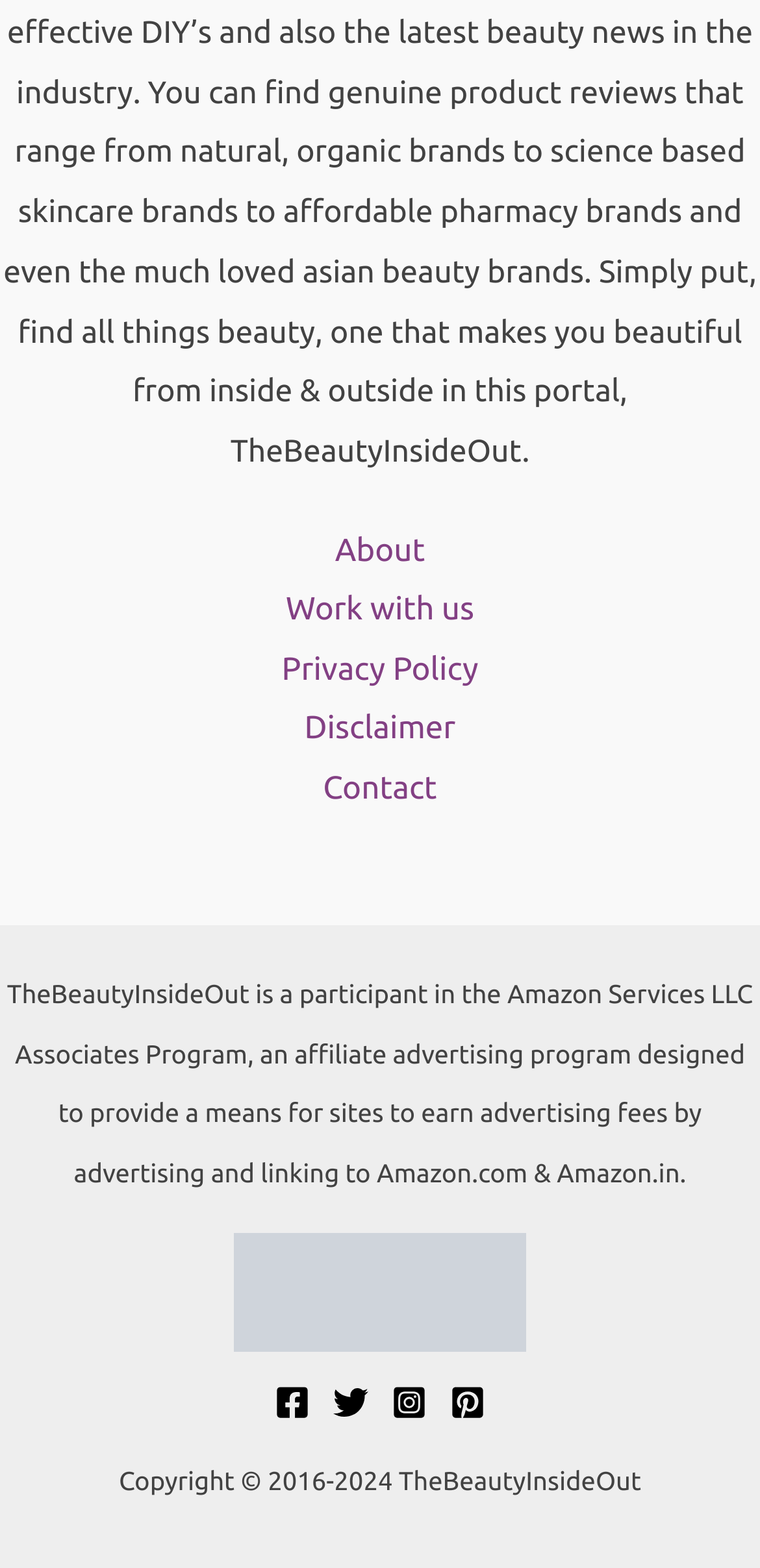What is the year range of the copyright?
Please respond to the question with a detailed and thorough explanation.

The answer can be found in the StaticText element with the text 'Copyright © 2016-2024 TheBeautyInsideOut'.